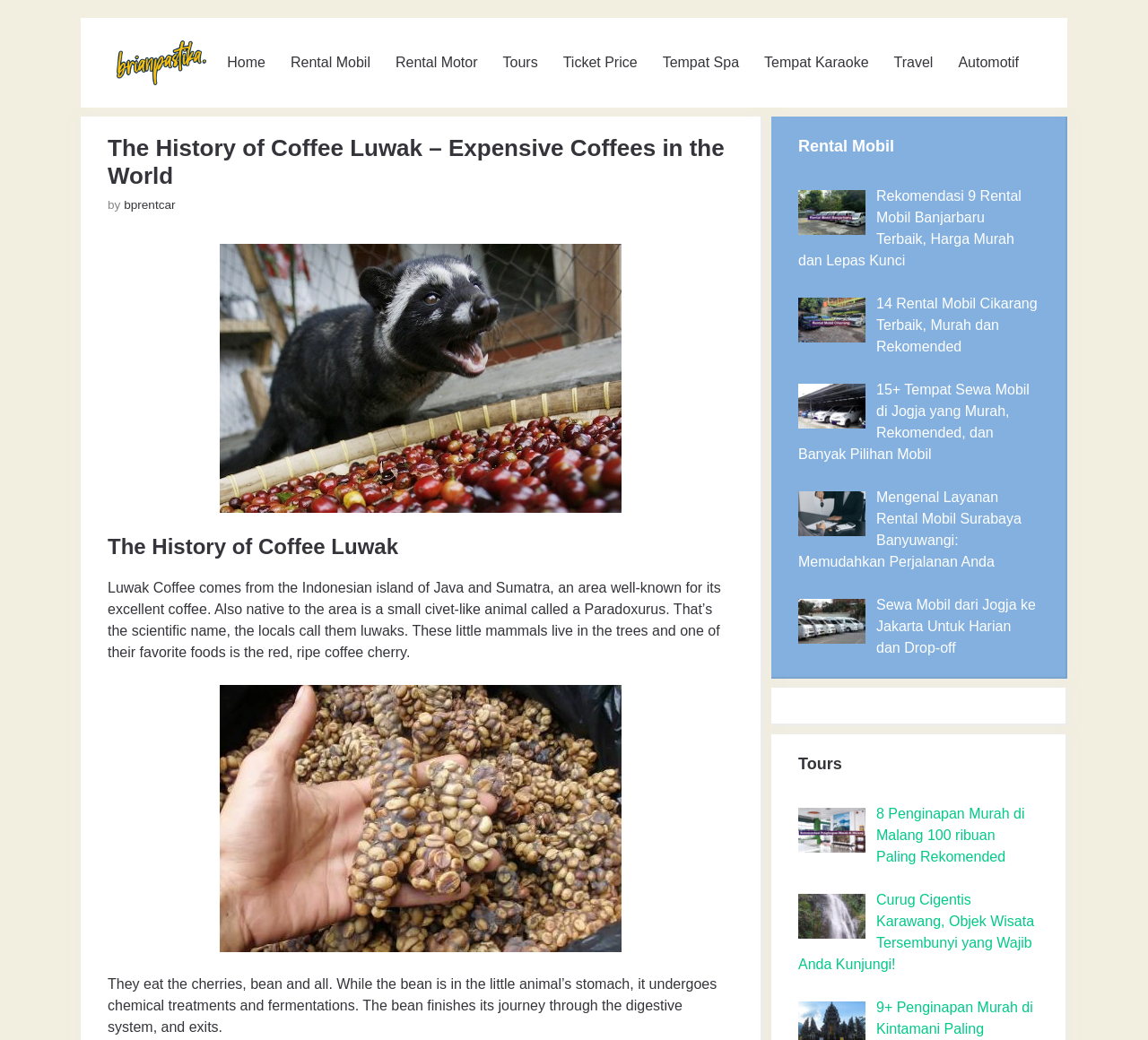Determine the bounding box coordinates for the area that needs to be clicked to fulfill this task: "Explore the 'Tours' section". The coordinates must be given as four float numbers between 0 and 1, i.e., [left, top, right, bottom].

[0.695, 0.723, 0.905, 0.747]